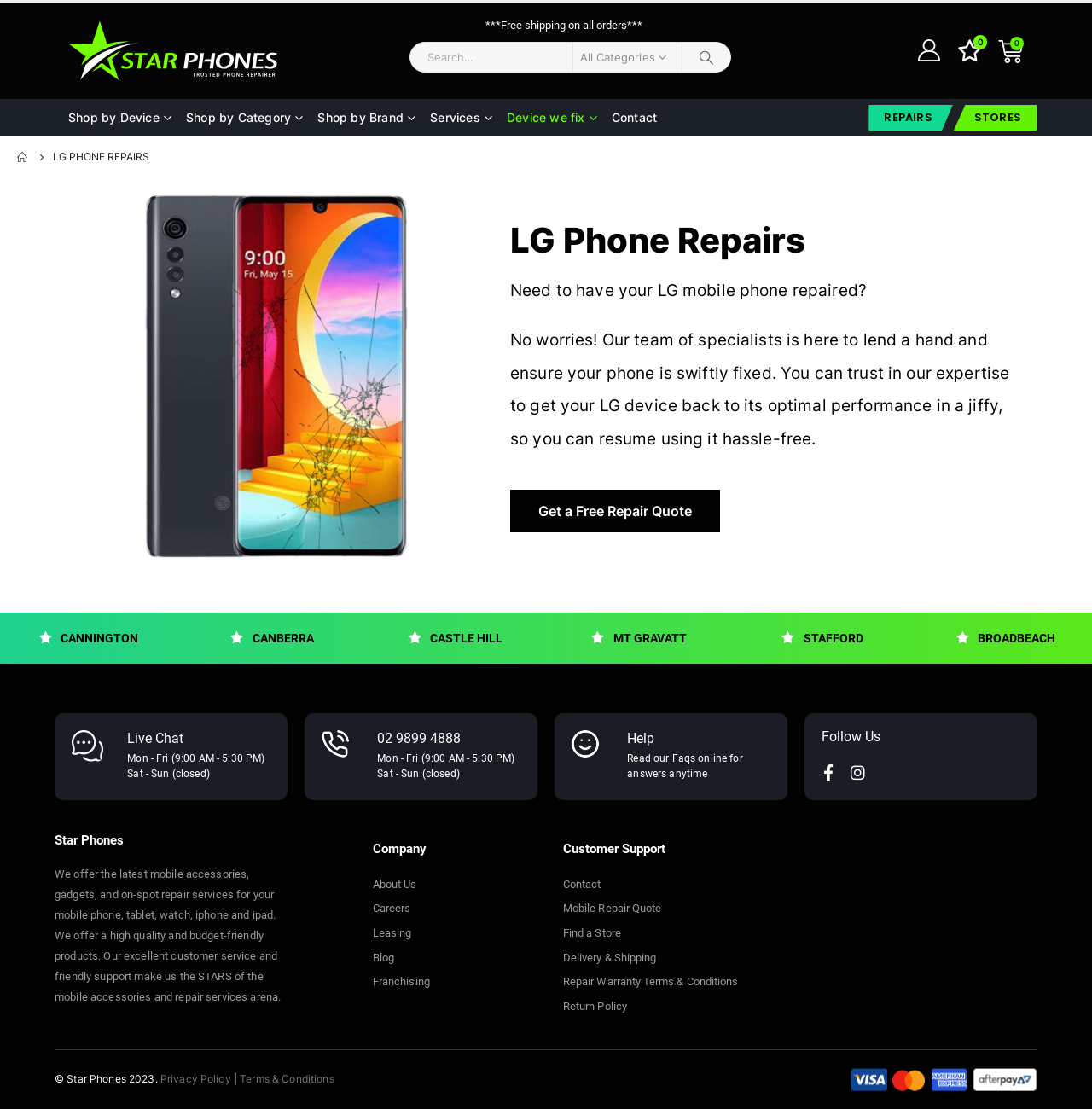Locate the bounding box coordinates of the element I should click to achieve the following instruction: "Get a free repair quote".

[0.467, 0.442, 0.659, 0.48]